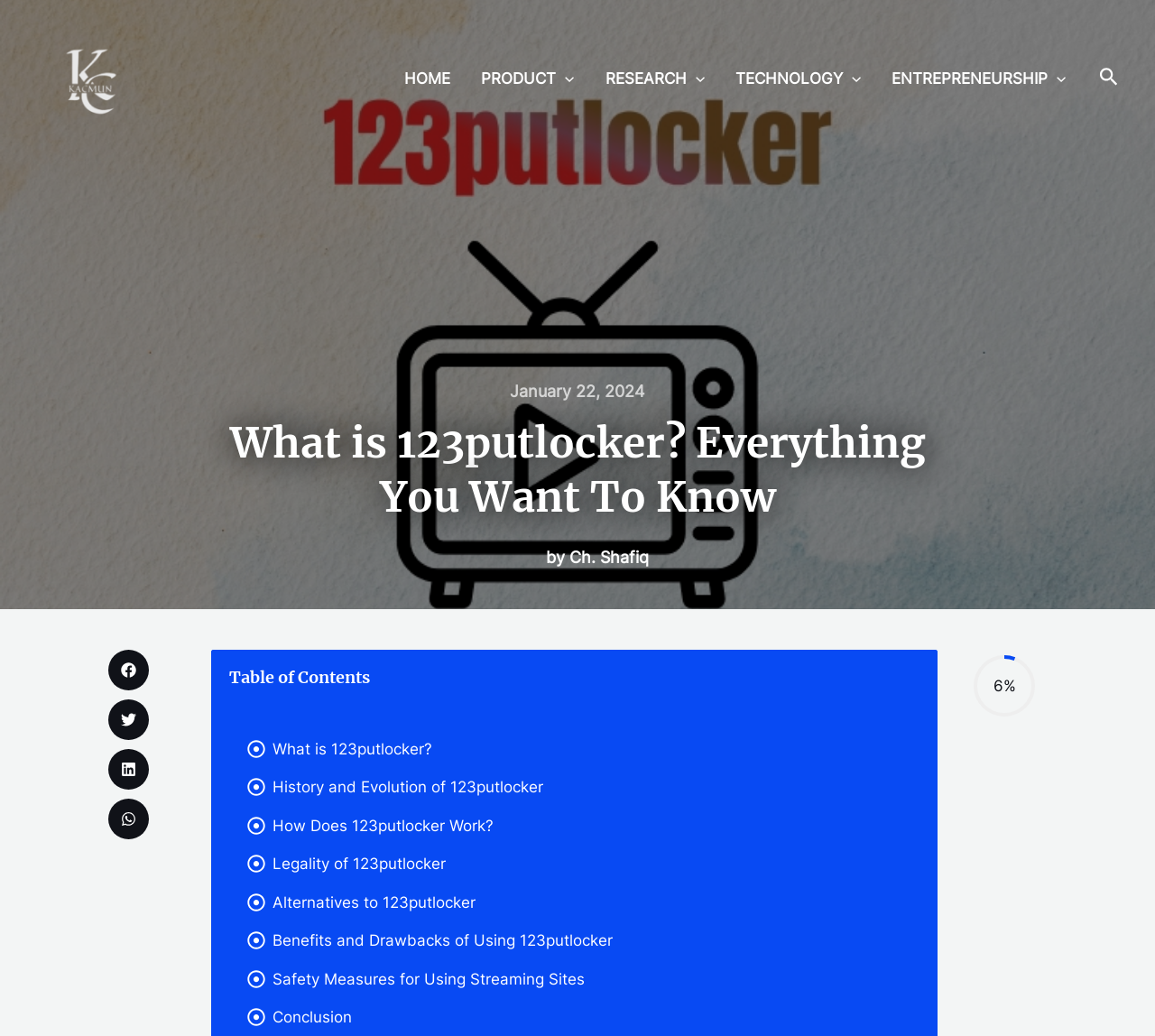Please determine the bounding box coordinates of the clickable area required to carry out the following instruction: "Share on facebook". The coordinates must be four float numbers between 0 and 1, represented as [left, top, right, bottom].

[0.094, 0.627, 0.129, 0.666]